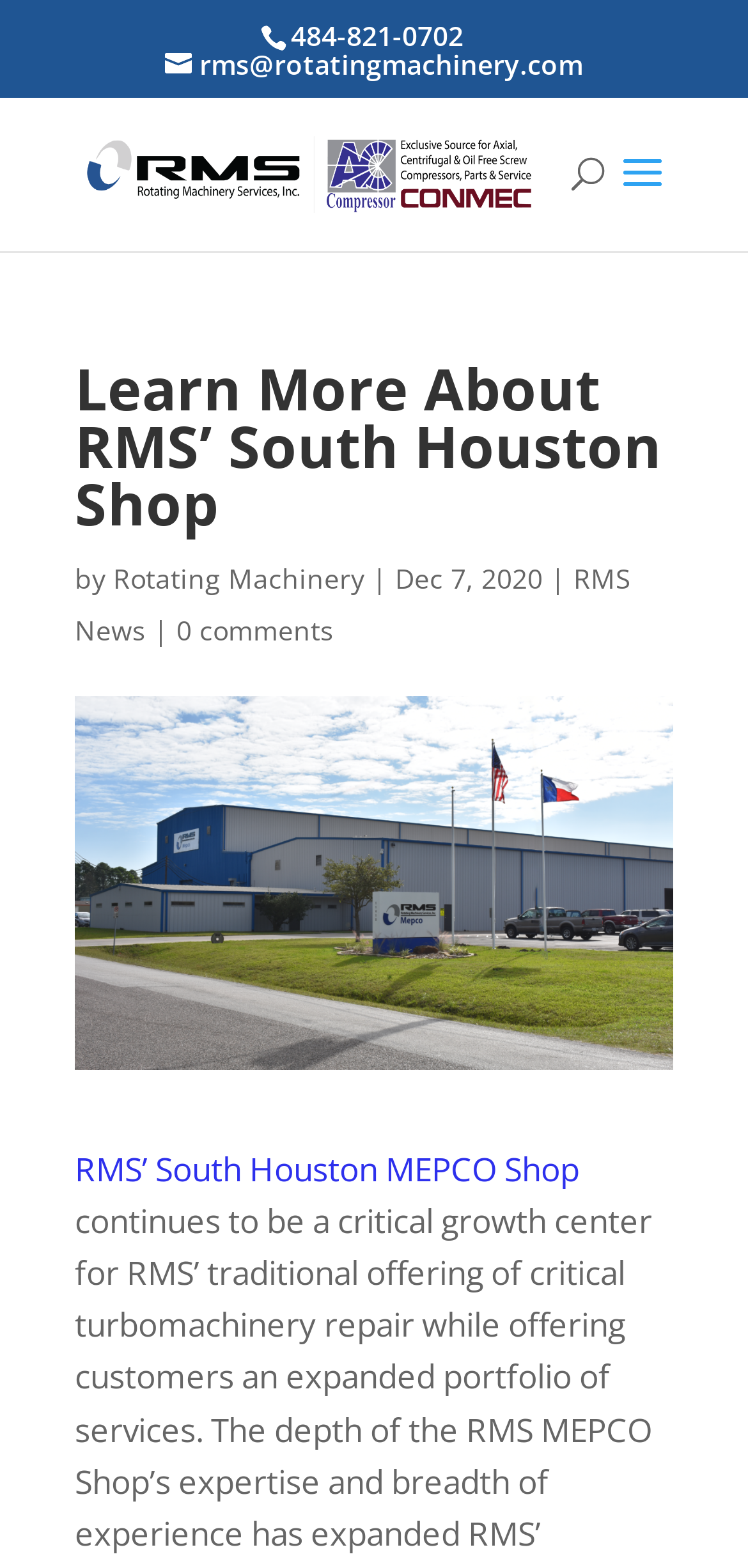Find the primary header on the webpage and provide its text.

Learn More About RMS’ South Houston Shop